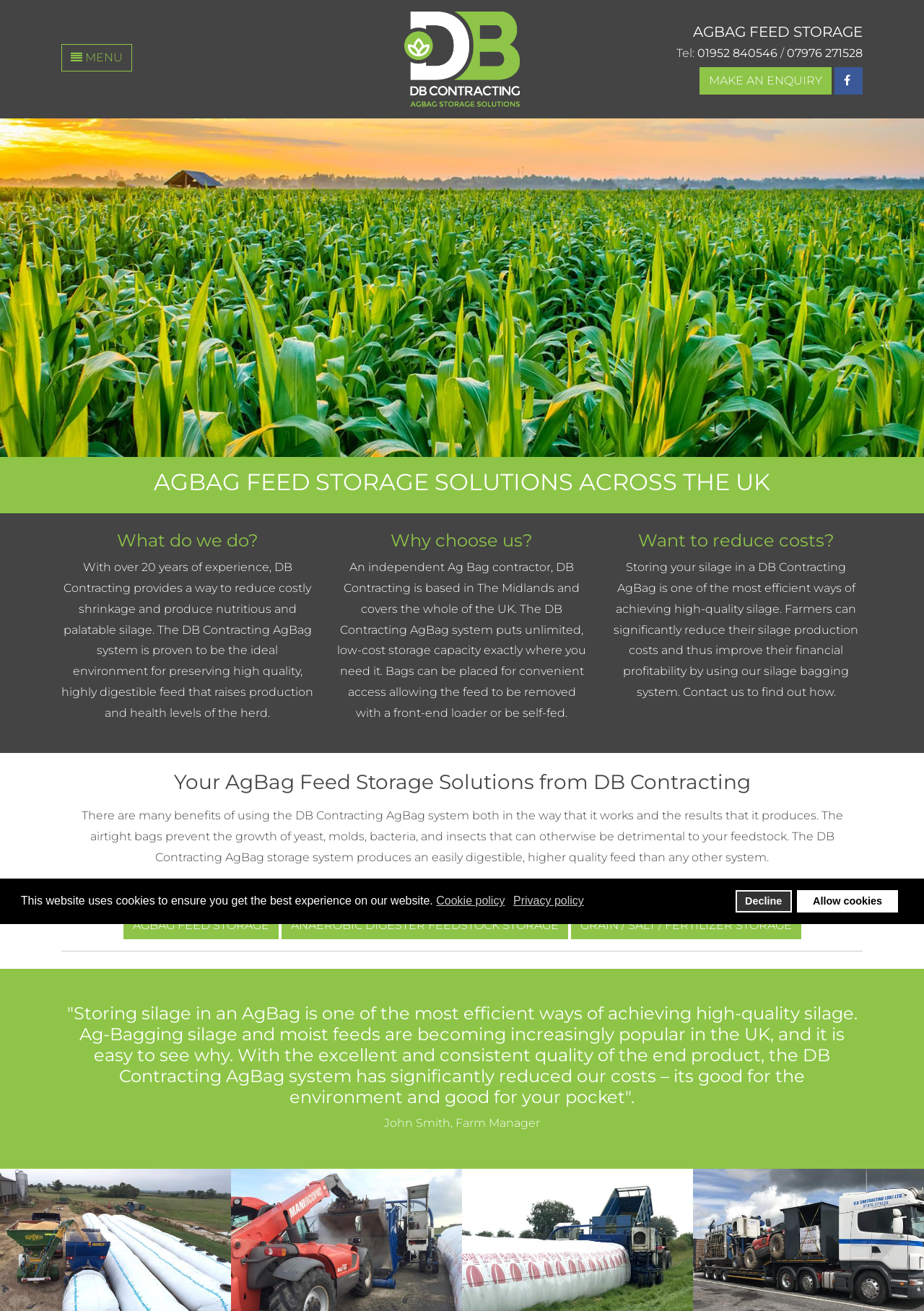Please give a short response to the question using one word or a phrase:
What is the phone number?

01952 840546